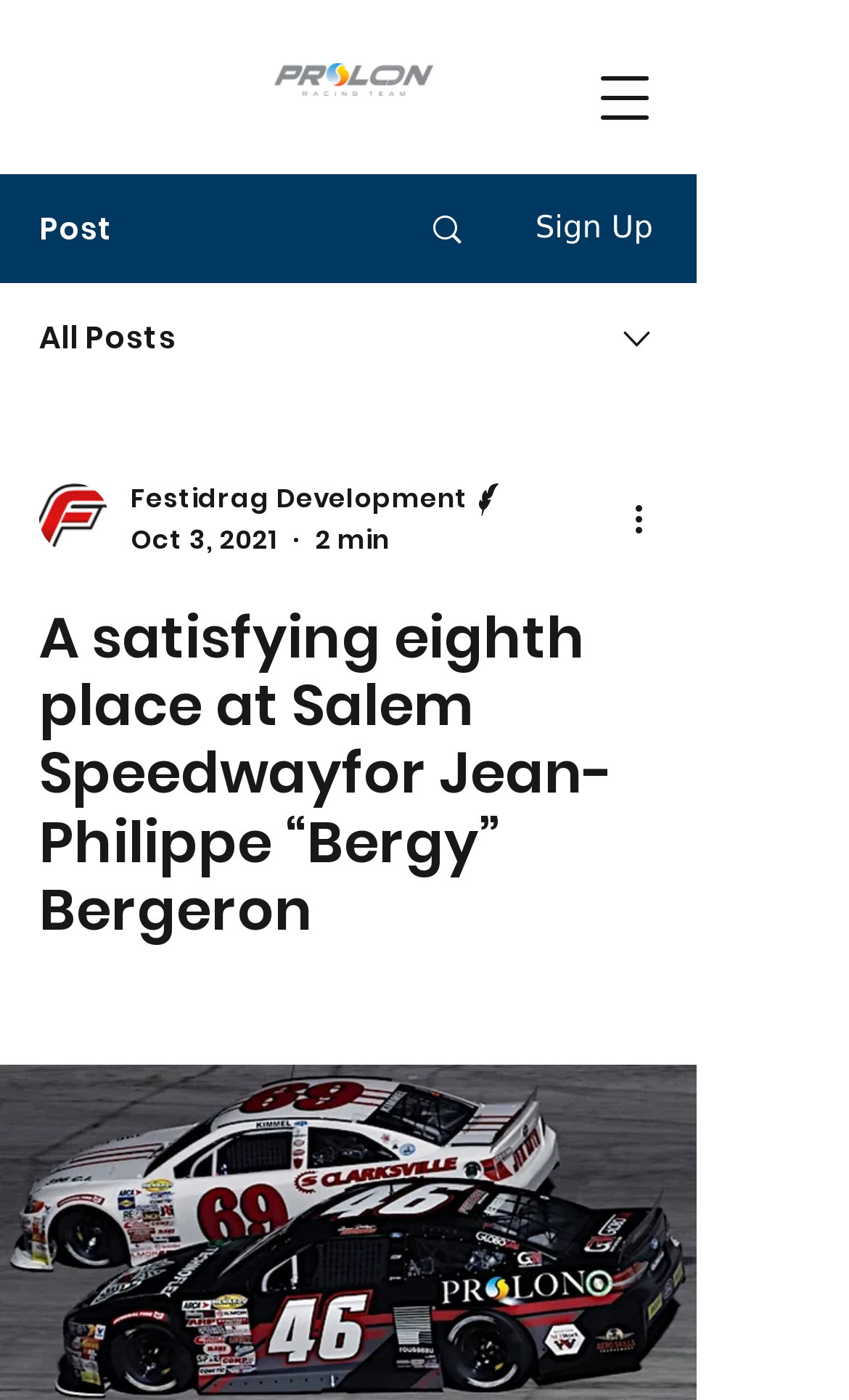Elaborate on the different components and information displayed on the webpage.

The webpage appears to be a blog post or news article about Jean-Philippe "Bergy" Bergeron's racing experience at Salem Speedway. At the top left of the page, there is a logo image of ProlonRacing.png. Below the logo, there are three navigation links: "Post", "Sign Up", and "All Posts". 

To the right of the navigation links, there is a larger image, possibly a photo related to the article. Below this image, there is a combobox that allows users to select from a menu. The combobox is accompanied by an image of the writer and some text that includes the writer's name, "Festidrag Development", and the date "Oct 3, 2021". 

Further down the page, there is a heading that summarizes the article, "A satisfying eighth place at Salem Speedway for Jean-Philippe “Bergy” Bergeron". The article text is not explicitly mentioned in the accessibility tree, but it is likely to be located below the heading. At the bottom right of the page, there is a button labeled "More actions" with an accompanying image.